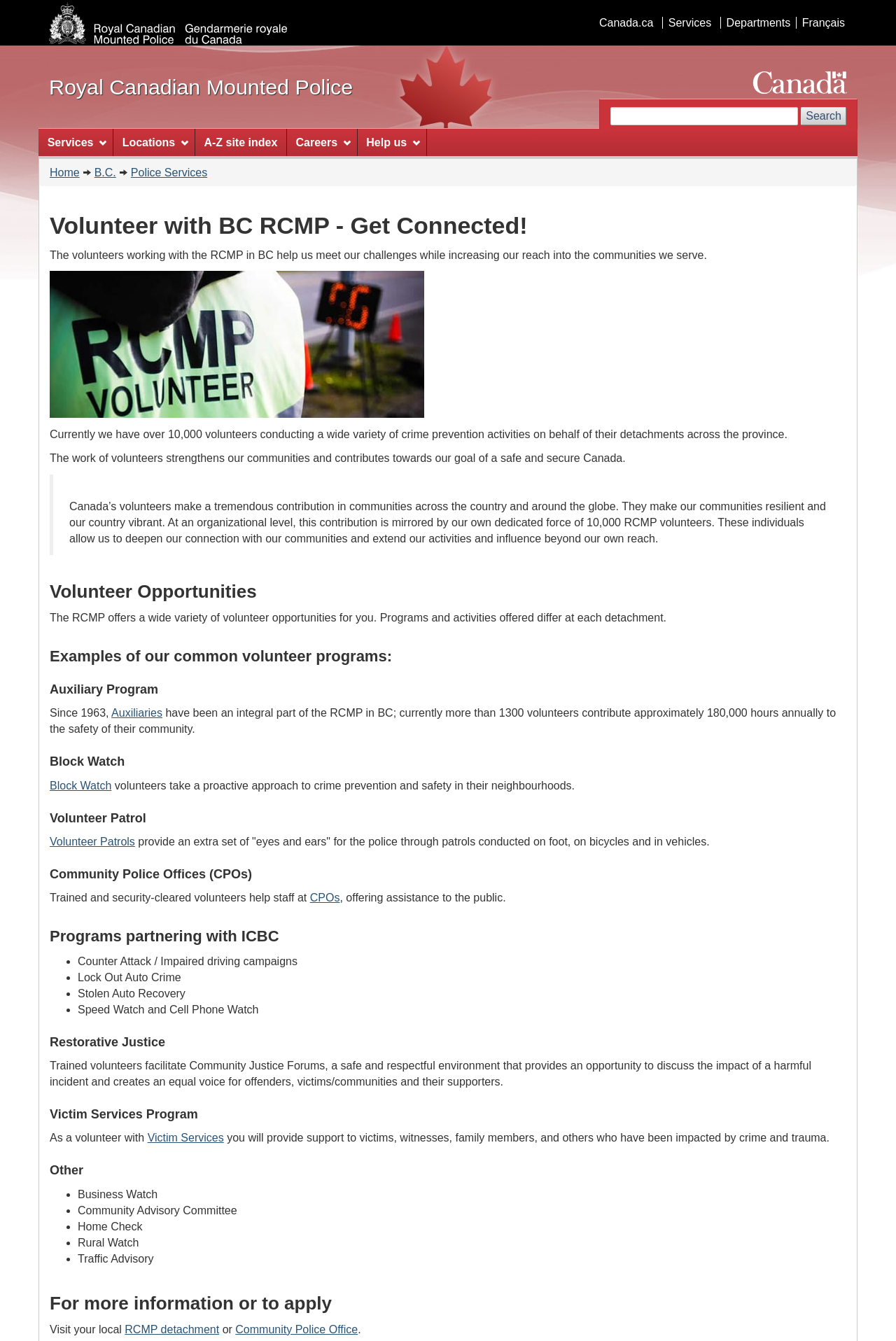Please specify the bounding box coordinates for the clickable region that will help you carry out the instruction: "Learn about Volunteer Opportunities".

[0.055, 0.434, 0.945, 0.448]